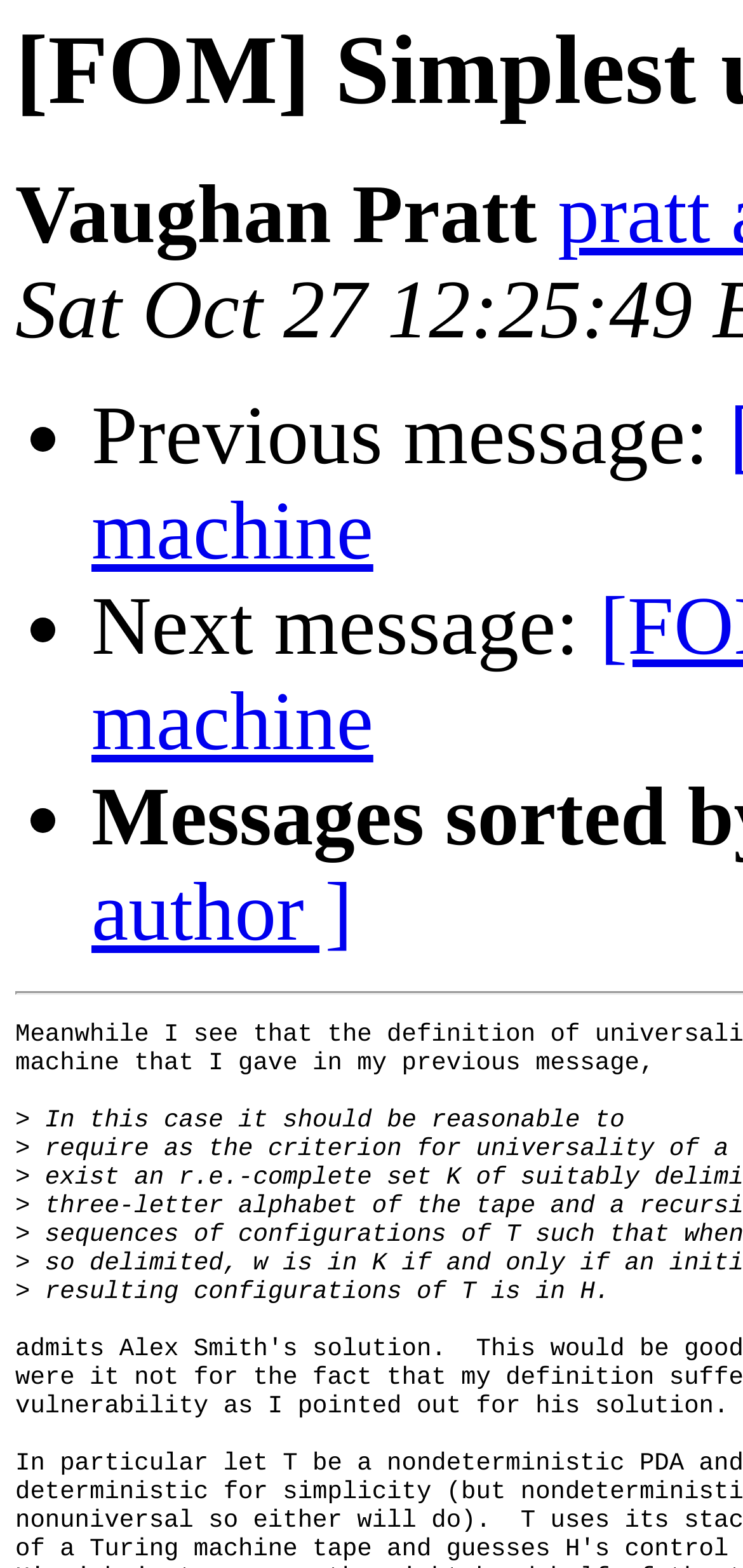What is the last text mentioned?
Look at the screenshot and give a one-word or phrase answer.

resulting configurations of T is in H.